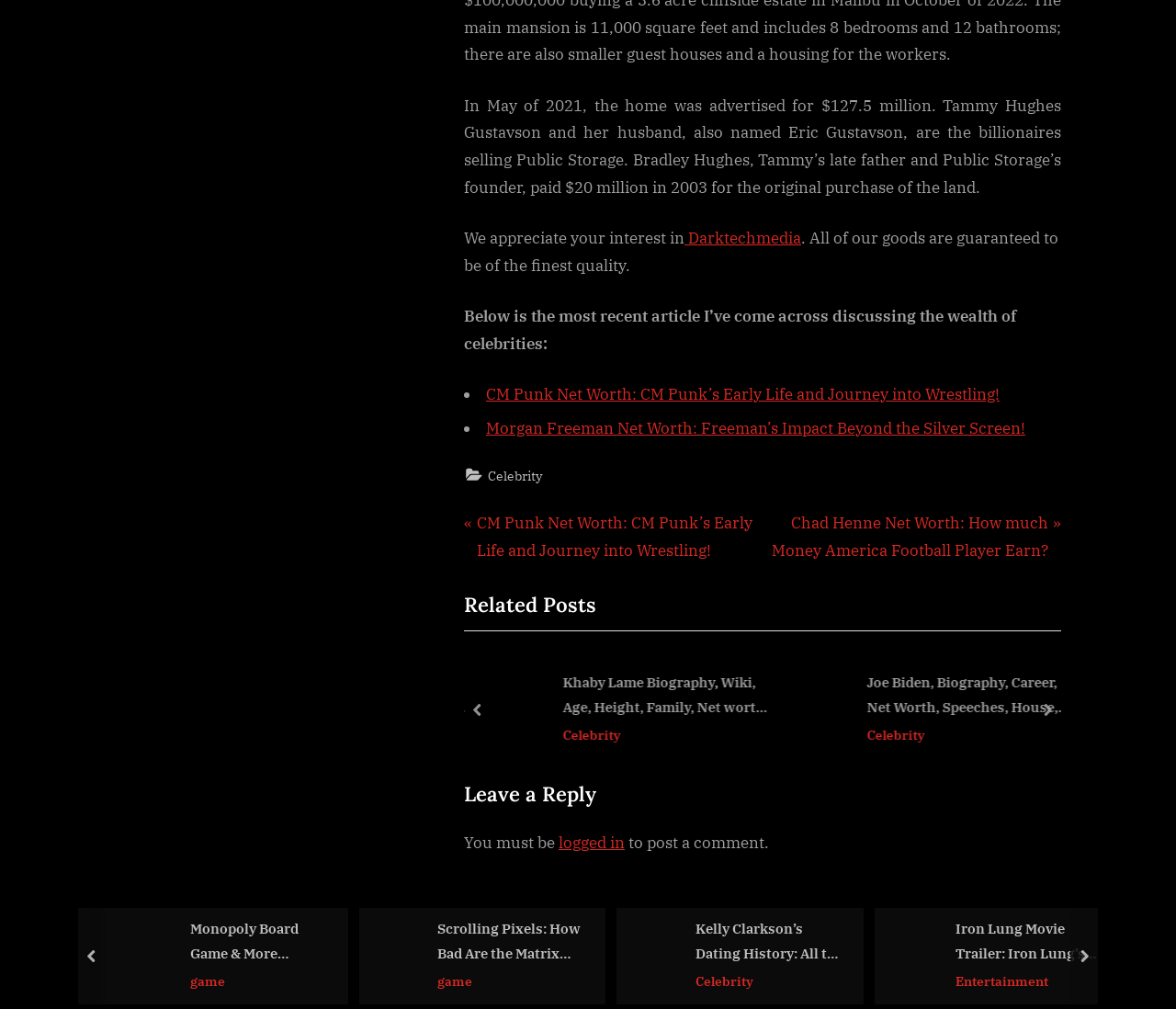Locate the bounding box coordinates of the area that needs to be clicked to fulfill the following instruction: "View the 'Bryant Gumbel Net Worth' article". The coordinates should be in the format of four float numbers between 0 and 1, namely [left, top, right, bottom].

[0.455, 0.664, 0.506, 0.744]